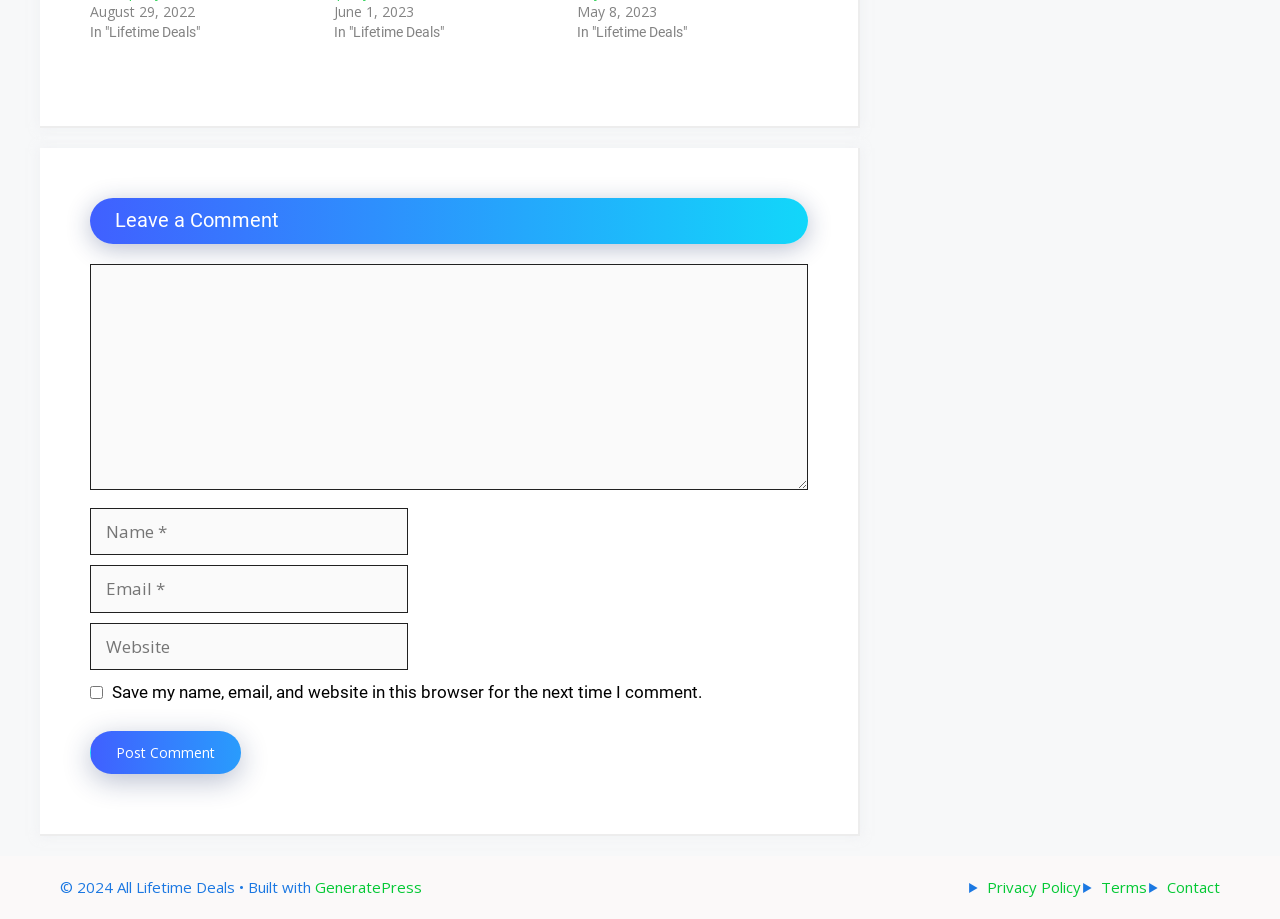Specify the bounding box coordinates of the region I need to click to perform the following instruction: "View privacy policy". The coordinates must be four float numbers in the range of 0 to 1, i.e., [left, top, right, bottom].

[0.771, 0.954, 0.845, 0.976]